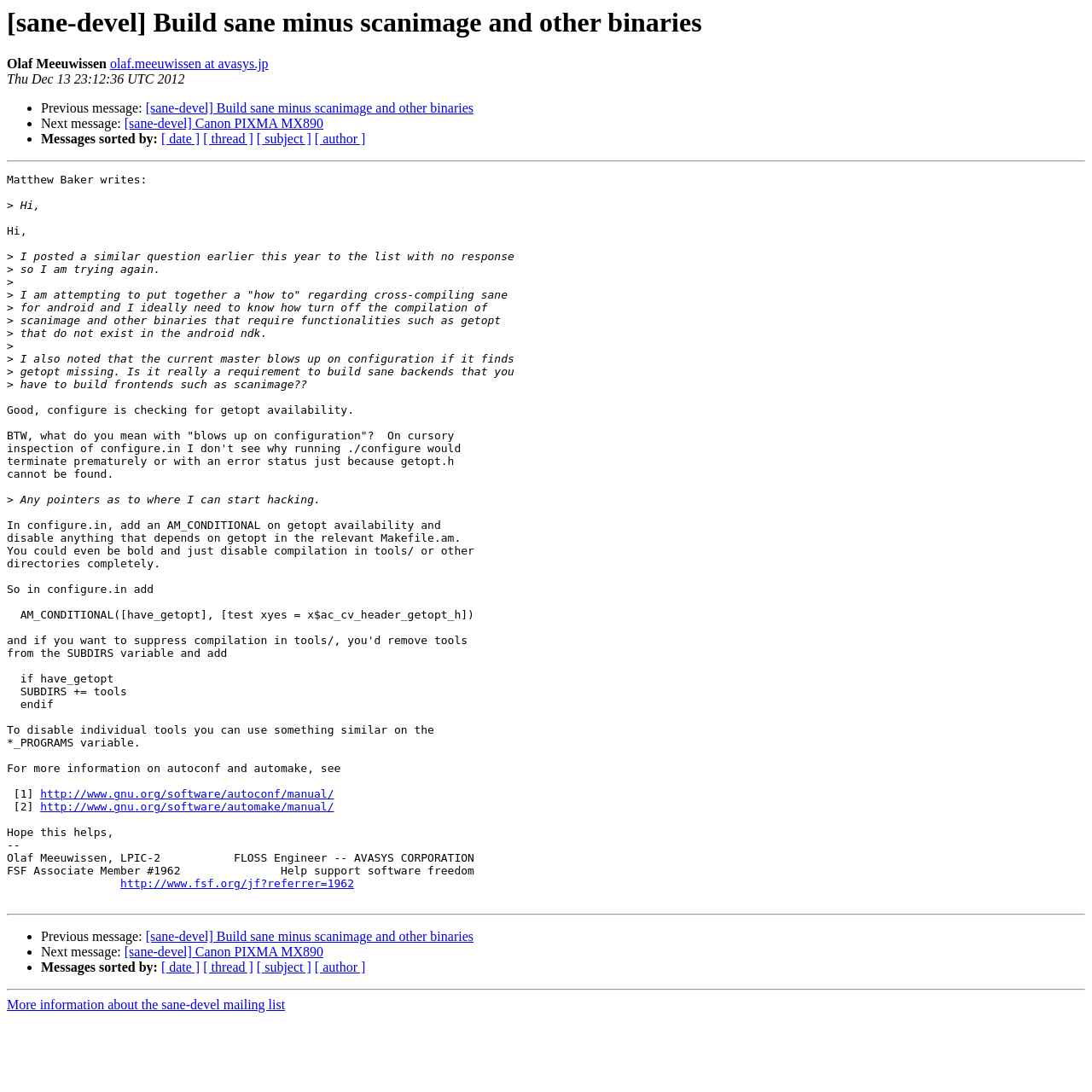Locate the bounding box coordinates of the item that should be clicked to fulfill the instruction: "Get more information about the sane-devel mailing list".

[0.006, 0.914, 0.261, 0.927]